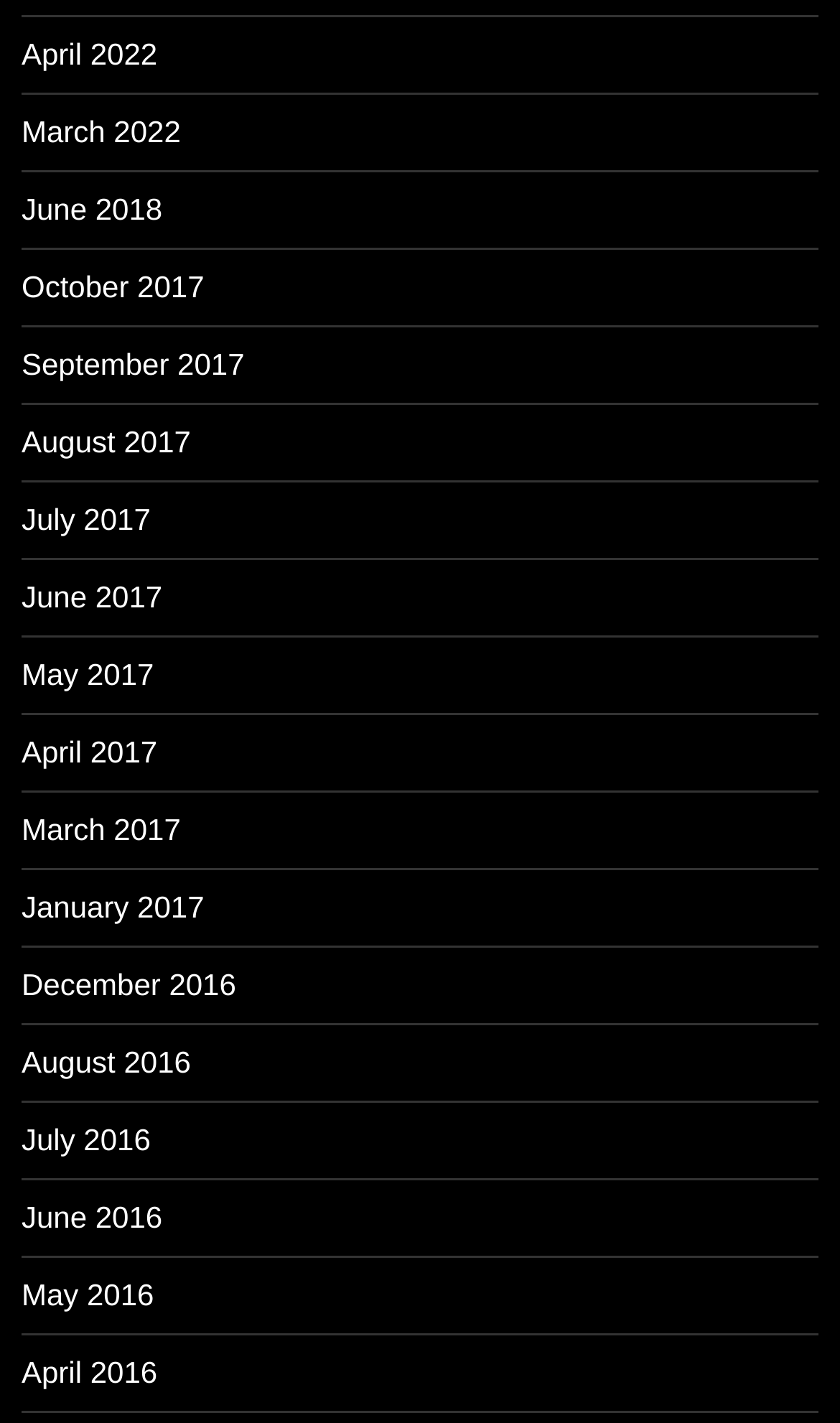How many links are related to the year 2017?
Refer to the screenshot and answer in one word or phrase.

12